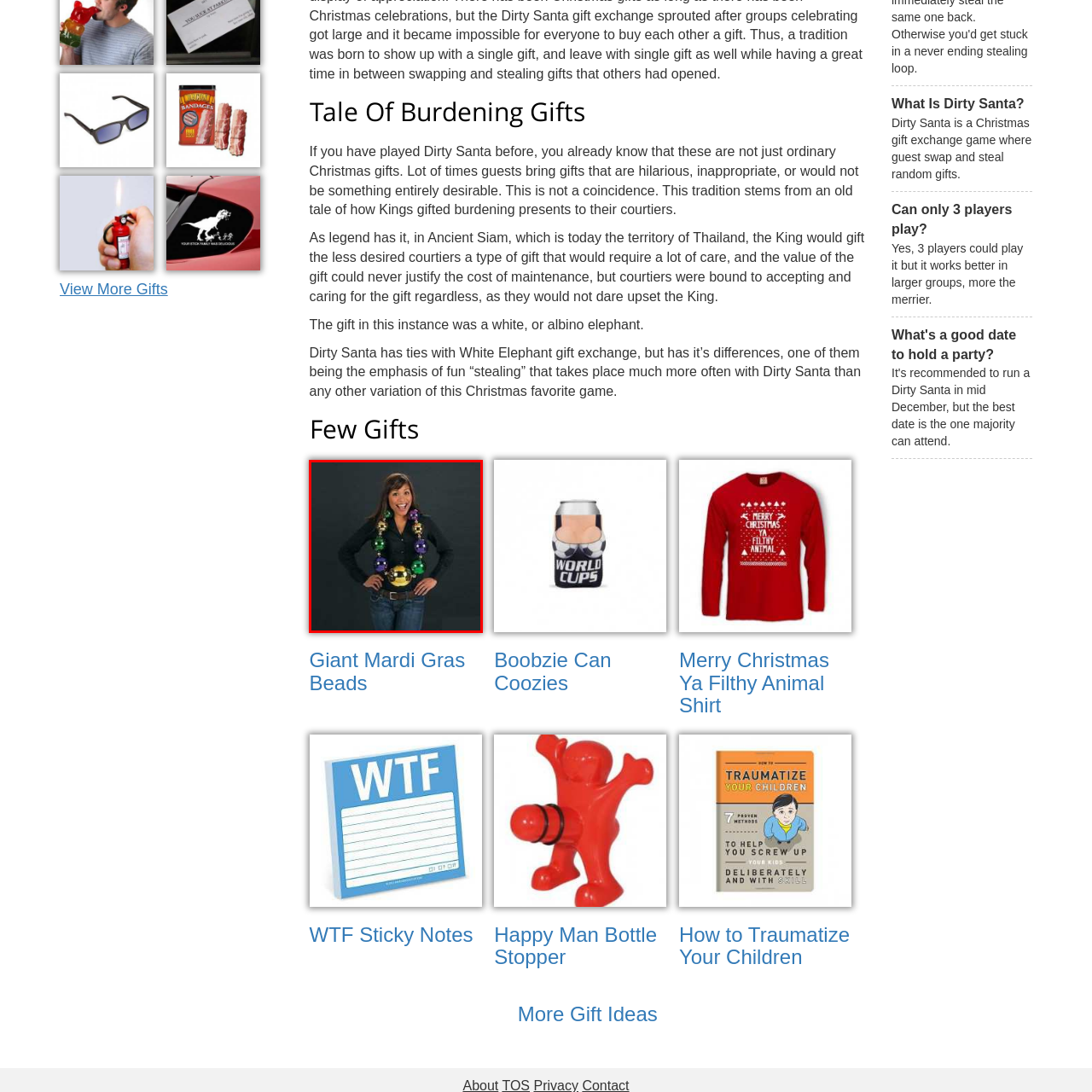Give a comprehensive caption for the image marked by the red rectangle.

This lively image features a woman smiling brightly while wearing an extravagant necklace made of large, colorful Mardi Gras beads. The beads are a mix of gold, purple, and green, embodying the festive spirit associated with Mardi Gras celebrations. She is dressed in a black long-sleeve shirt and denim jeans, adding a casual yet stylish touch to her ensemble. The striking contrast of the vibrant beads against her dark attire draws attention to the playful accessory, which is a popular symbol of celebration during Mardi Gras. The background is a simple, dark hue, allowing the colors of the beads and her cheerful expression to stand out even more. This image perfectly captures the joyous essence of Mardi Gras festivities.